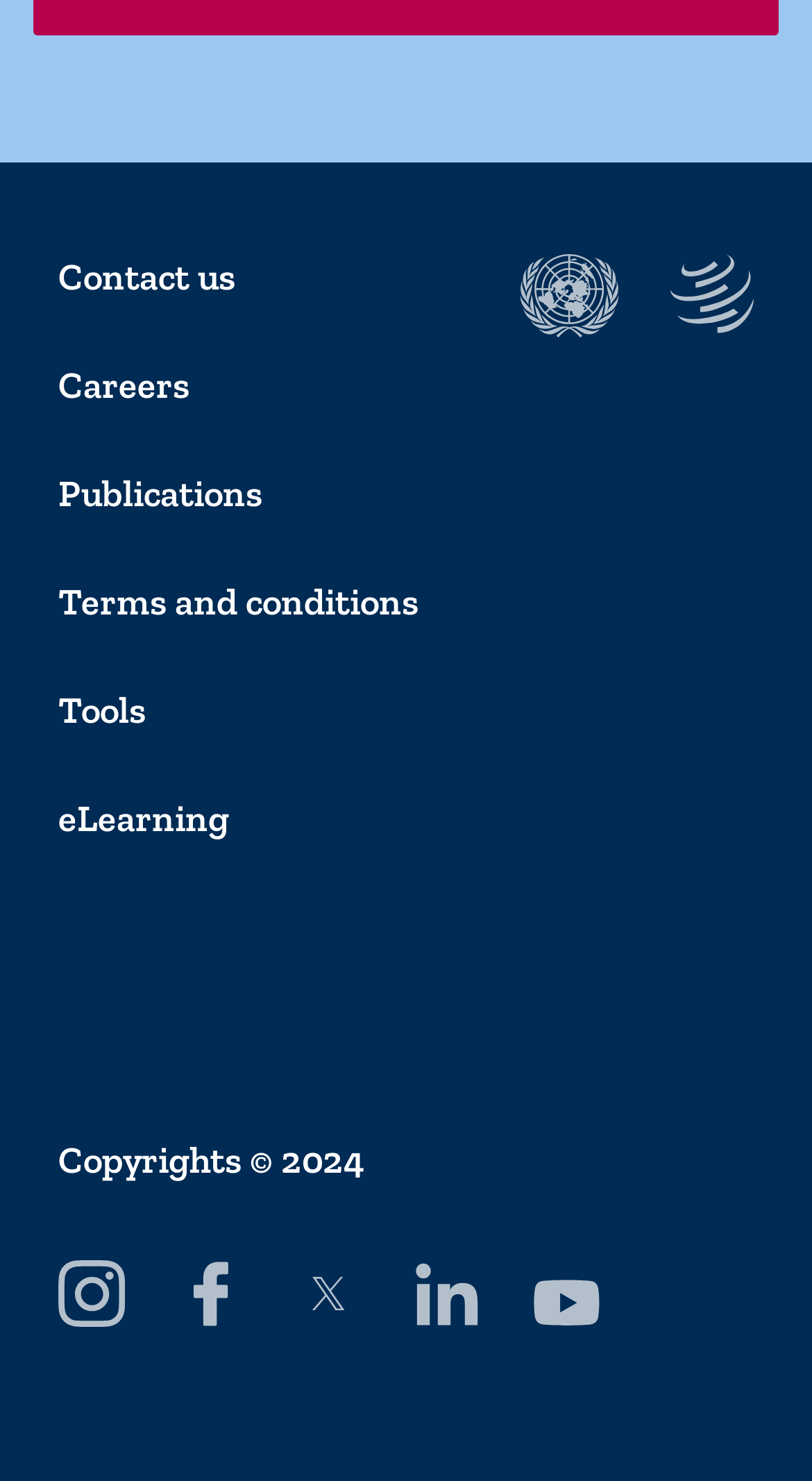Identify the bounding box coordinates of the element to click to follow this instruction: 'Go to eLearning platform'. Ensure the coordinates are four float values between 0 and 1, provided as [left, top, right, bottom].

[0.072, 0.537, 0.928, 0.568]